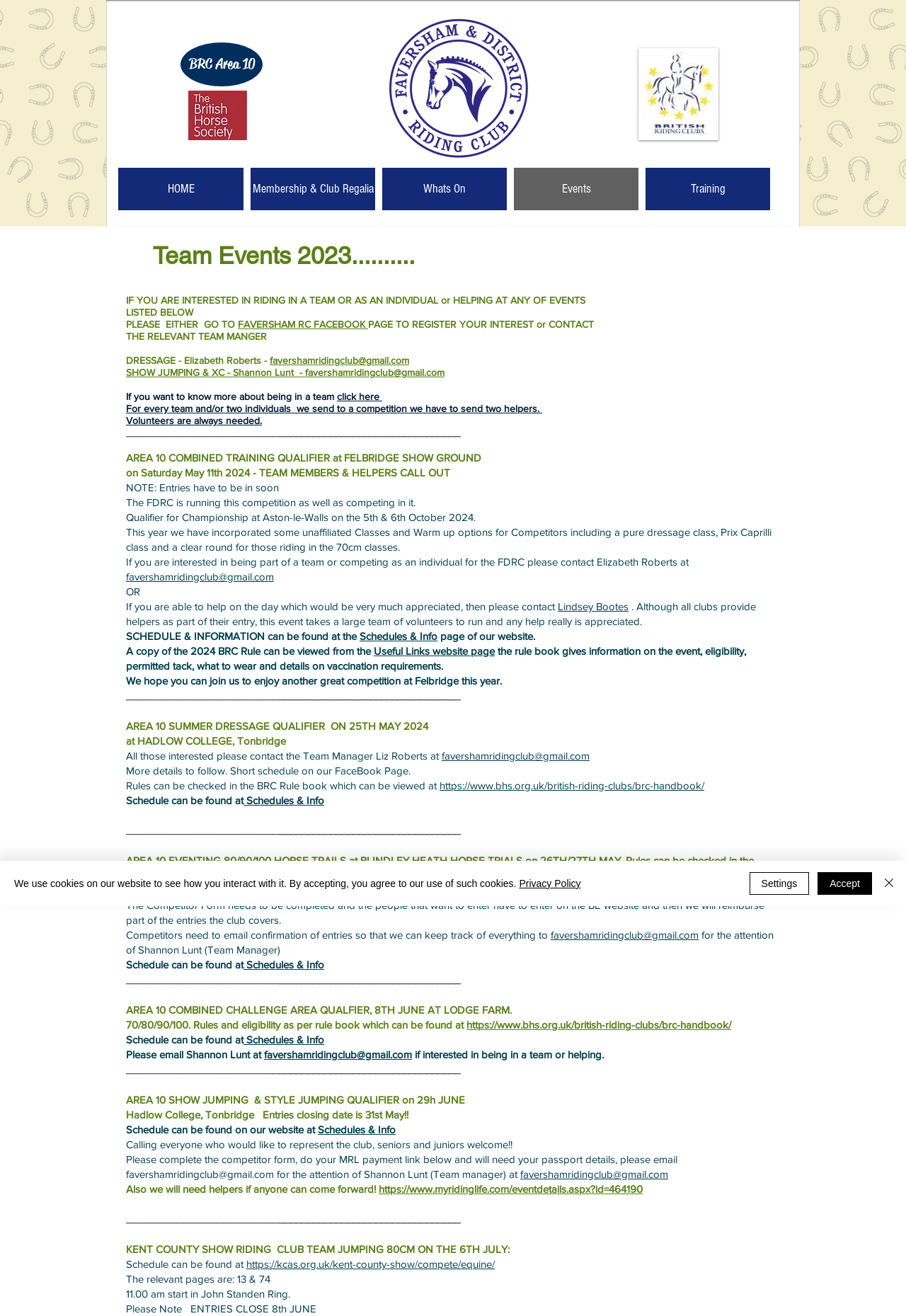Determine the coordinates of the bounding box that should be clicked to complete the instruction: "Click the HOME link". The coordinates should be represented by four float numbers between 0 and 1: [left, top, right, bottom].

[0.13, 0.127, 0.269, 0.16]